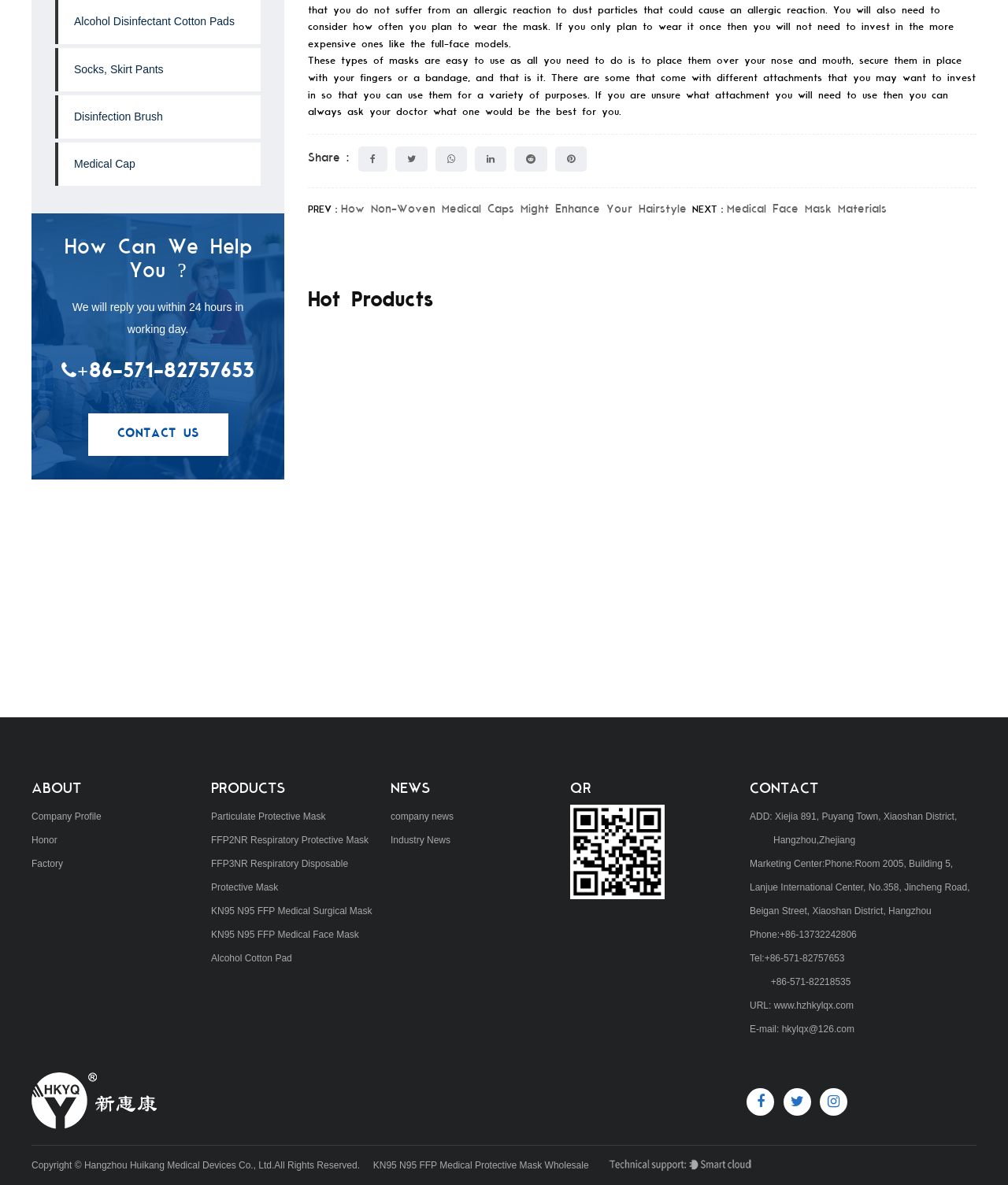Find and specify the bounding box coordinates that correspond to the clickable region for the instruction: "Click the phone number to call".

None